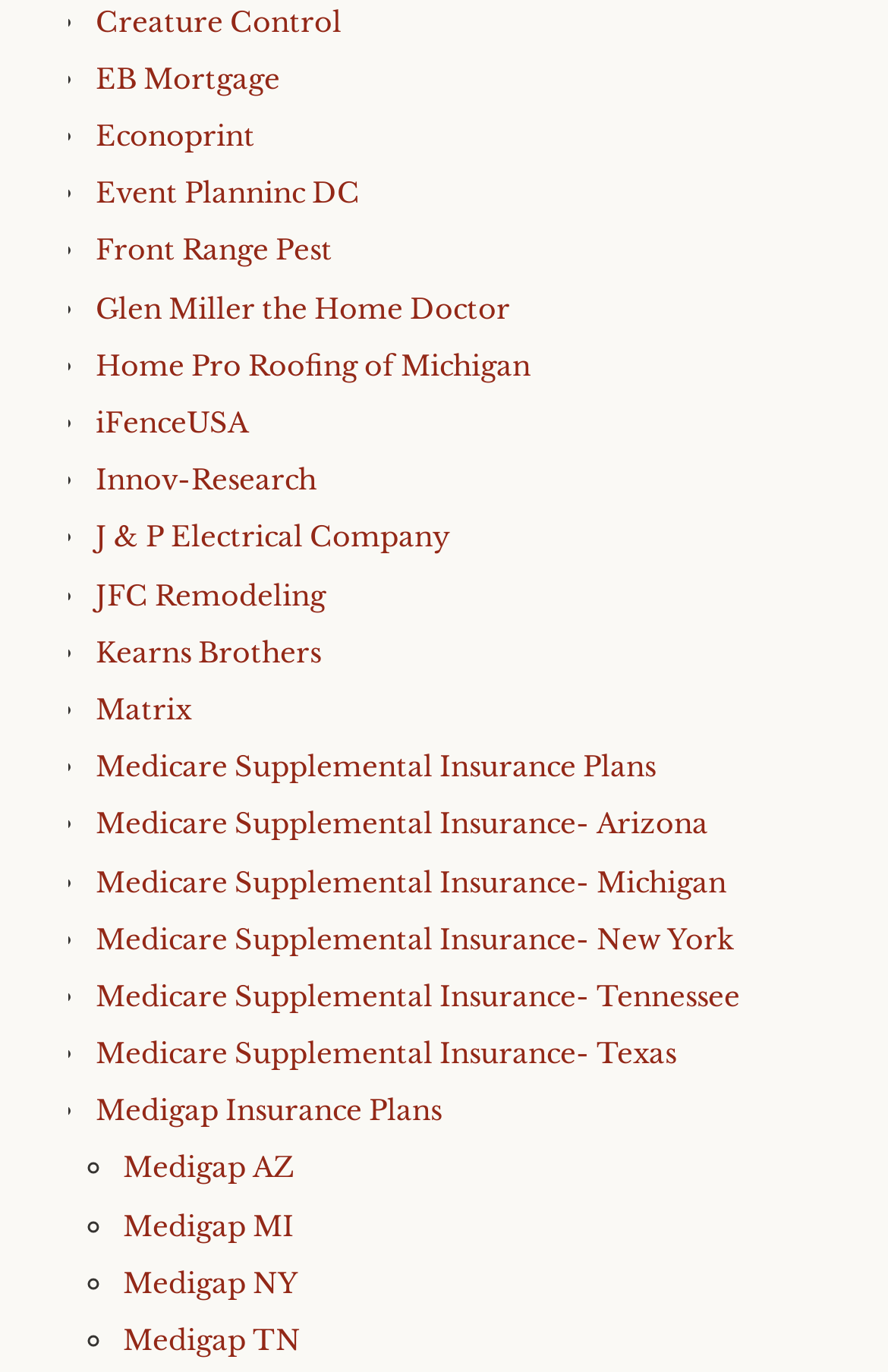Could you determine the bounding box coordinates of the clickable element to complete the instruction: "Explore Medicare Supplemental Insurance Plans"? Provide the coordinates as four float numbers between 0 and 1, i.e., [left, top, right, bottom].

[0.108, 0.546, 0.738, 0.571]